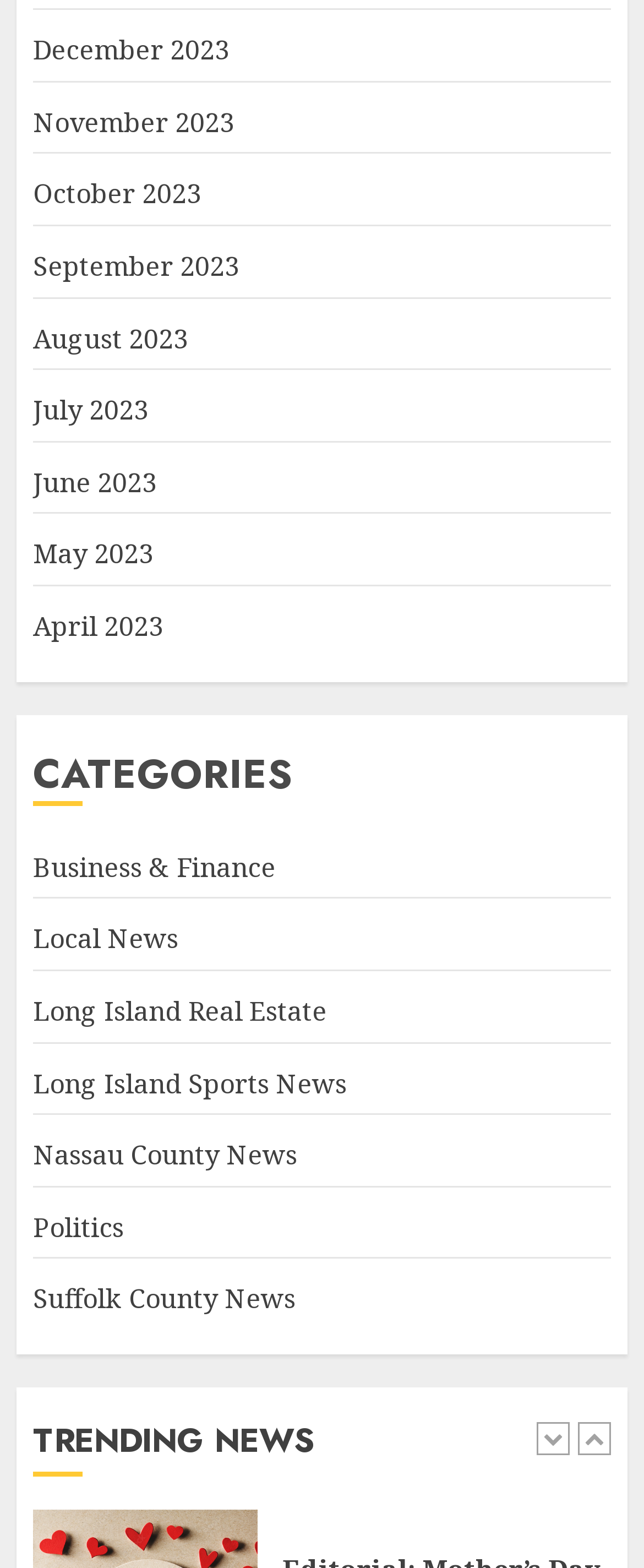Please provide the bounding box coordinates for the element that needs to be clicked to perform the instruction: "Browse Business & Finance category". The coordinates must consist of four float numbers between 0 and 1, formatted as [left, top, right, bottom].

[0.051, 0.541, 0.428, 0.565]